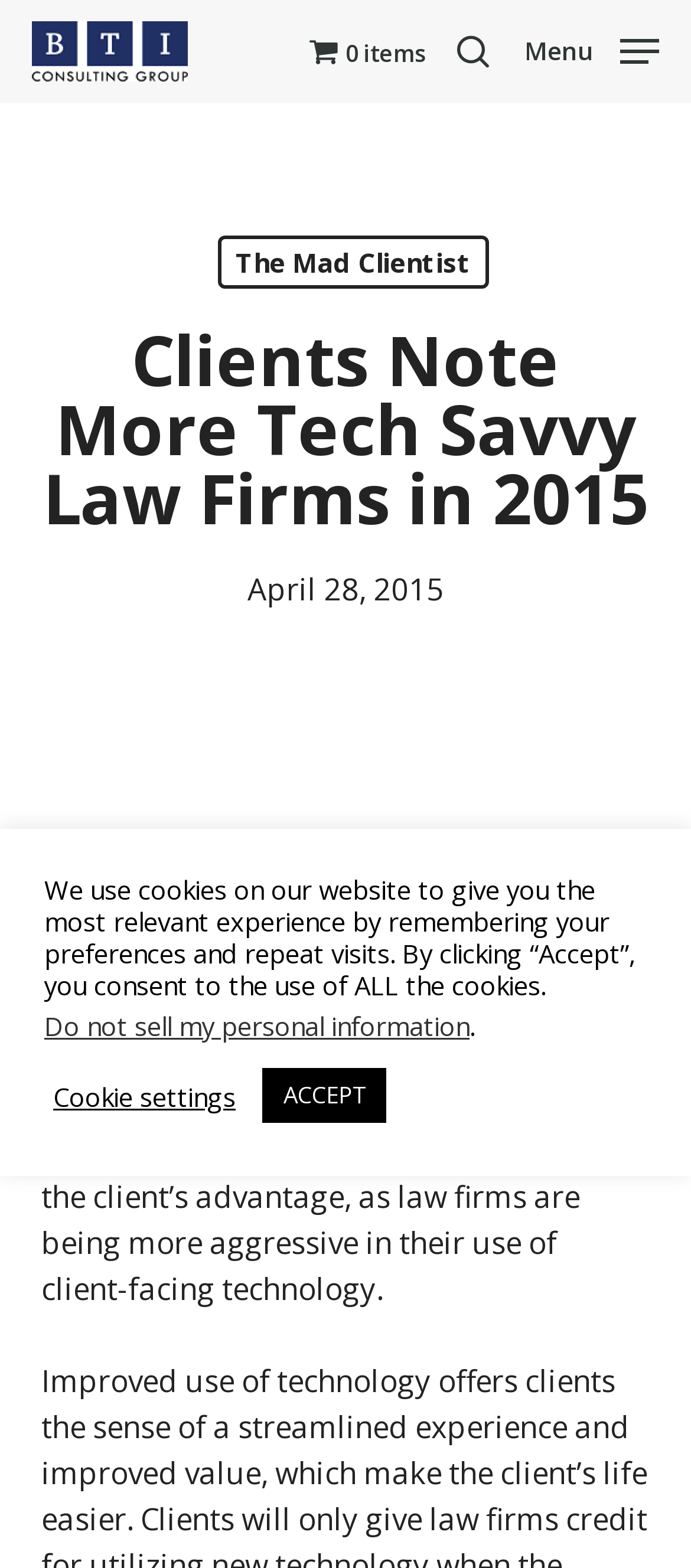Identify the bounding box coordinates of the clickable region to carry out the given instruction: "Print".

None